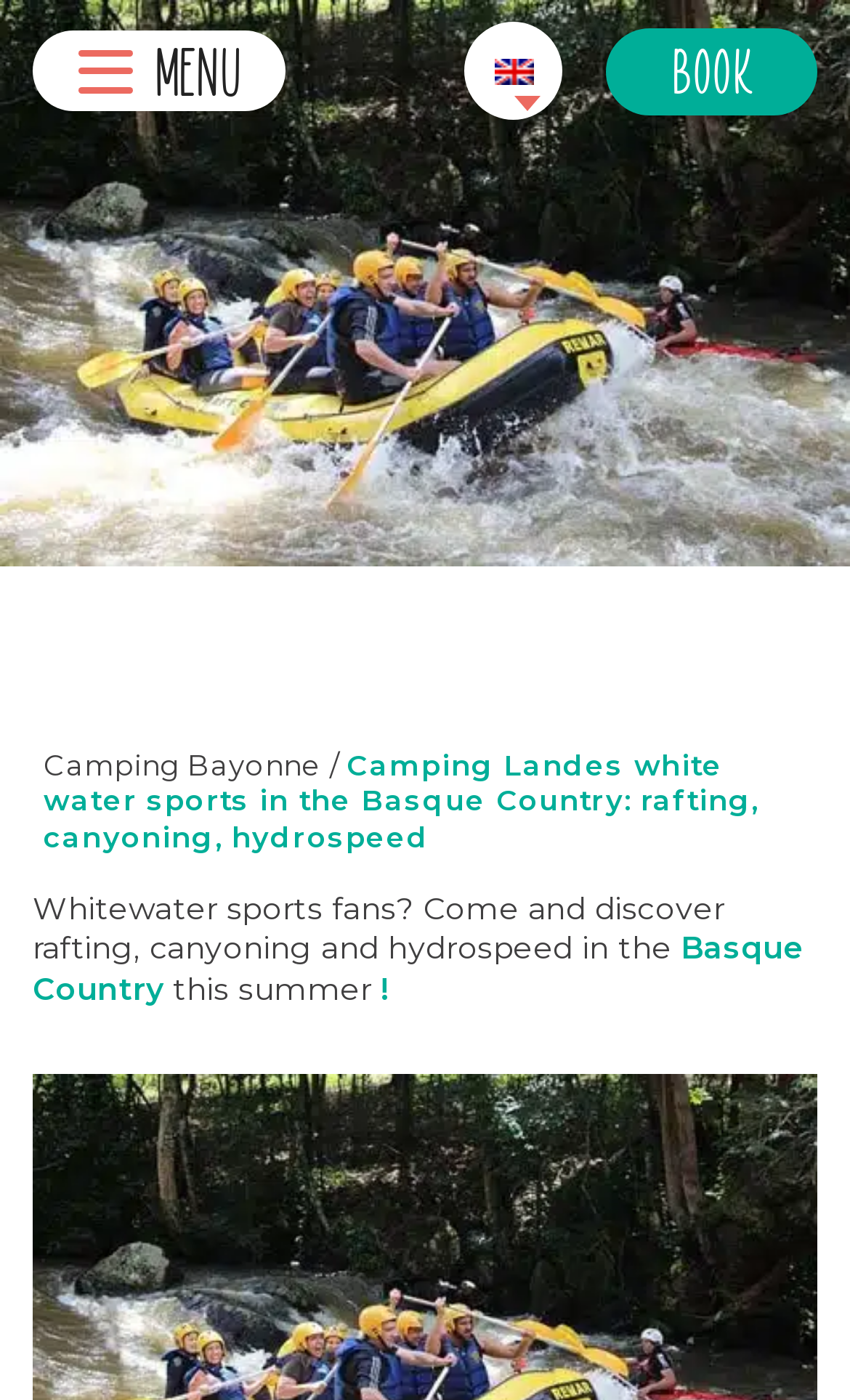Identify and provide the main heading of the webpage.

Whitewater sports in the Basque Country: rafting, canyoning, hydrospeed